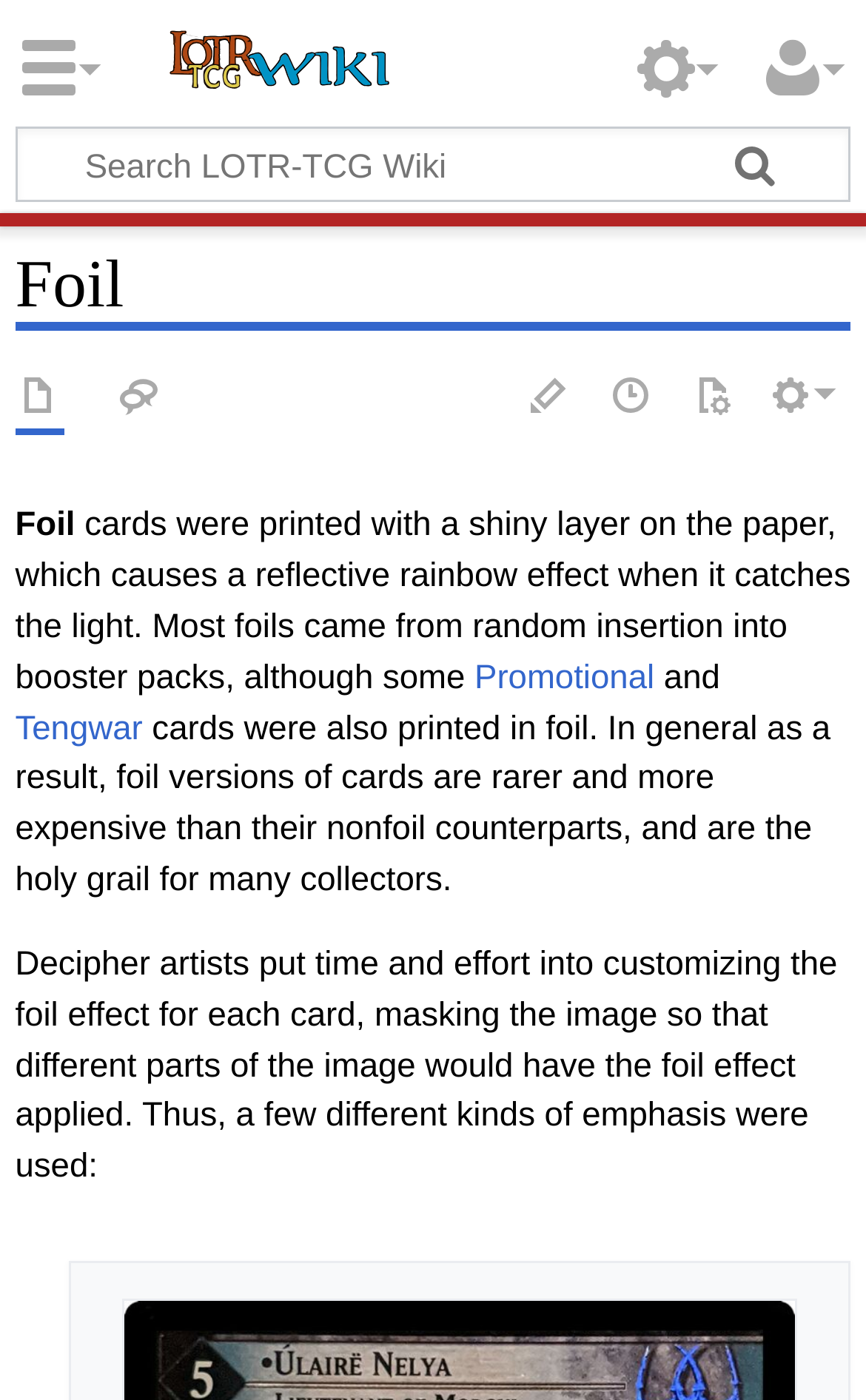Locate the bounding box coordinates of the area you need to click to fulfill this instruction: 'Click on the Promotional link'. The coordinates must be in the form of four float numbers ranging from 0 to 1: [left, top, right, bottom].

[0.548, 0.471, 0.756, 0.498]